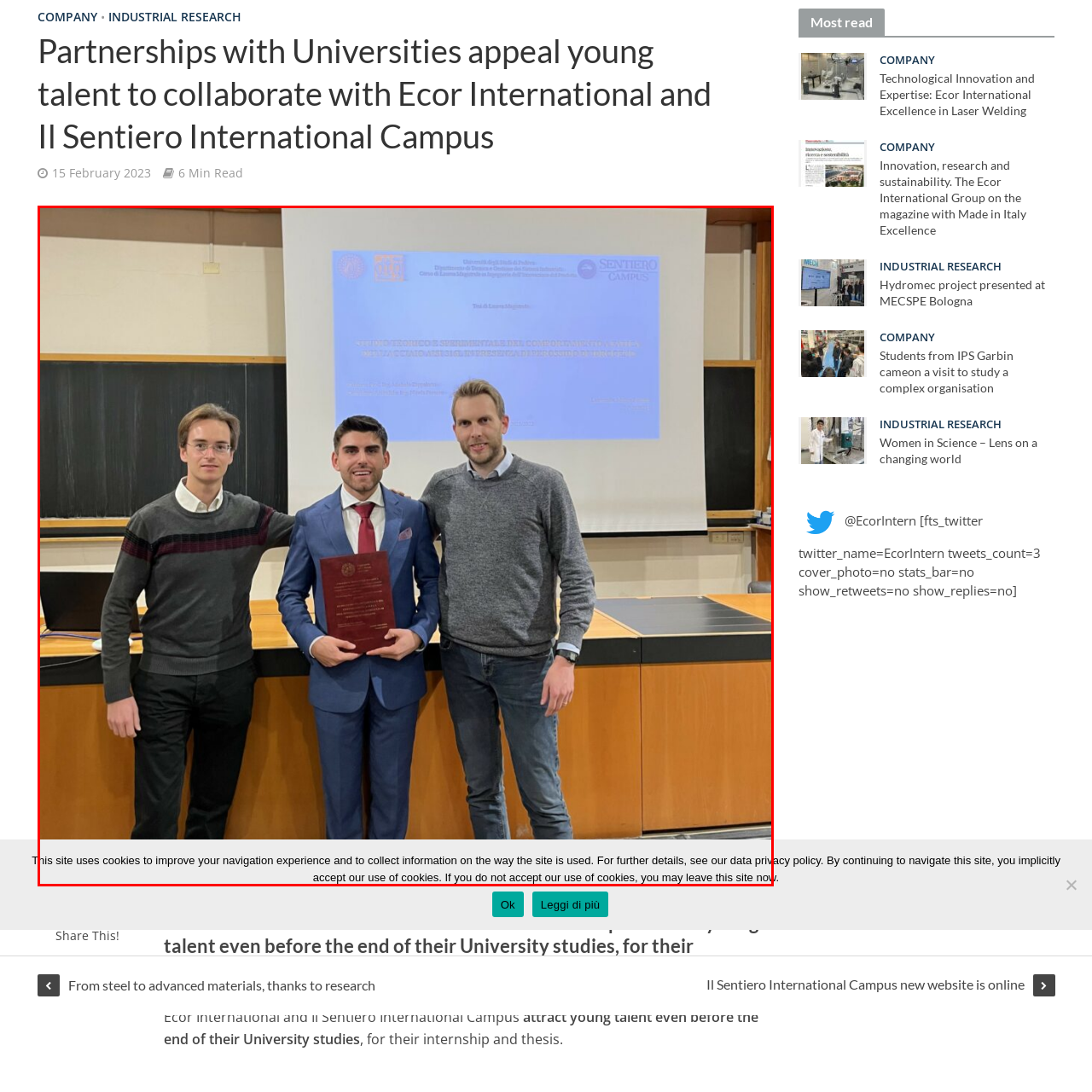Describe in detail what is depicted in the image enclosed by the red lines.

In a celebratory moment captured at the University of Padua, three individuals stand together in an academic setting. The central figure, proudly holding a diploma or certificate, is flanked by two peers. The backdrop reveals a presentation screen with the title of a thesis or dissertation, indicating a formal graduation or thesis defense event. The atmosphere is filled with a sense of achievement as the graduates embrace their accomplishments, reflecting the collaborative spirit fostered by both Ecor International and Il Sentiero International Campus in nurturing young talent. The scene epitomizes the intersection of education and industry, reinforcing the importance of partnerships in advancing professional growth.